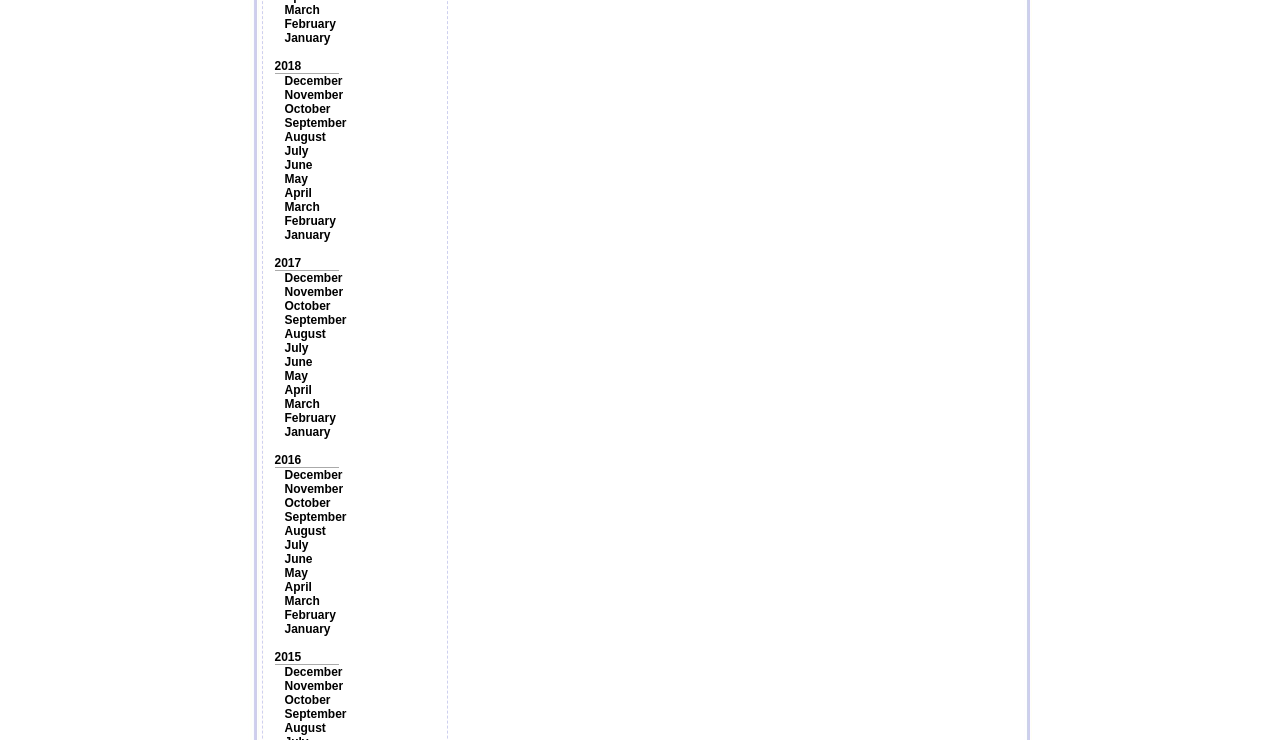Examine the image and give a thorough answer to the following question:
What is the last month listed for 2016?

By examining the links on the webpage, I found that the last month listed for 2016 is December, which has a bounding box coordinate of [0.222, 0.632, 0.268, 0.651].